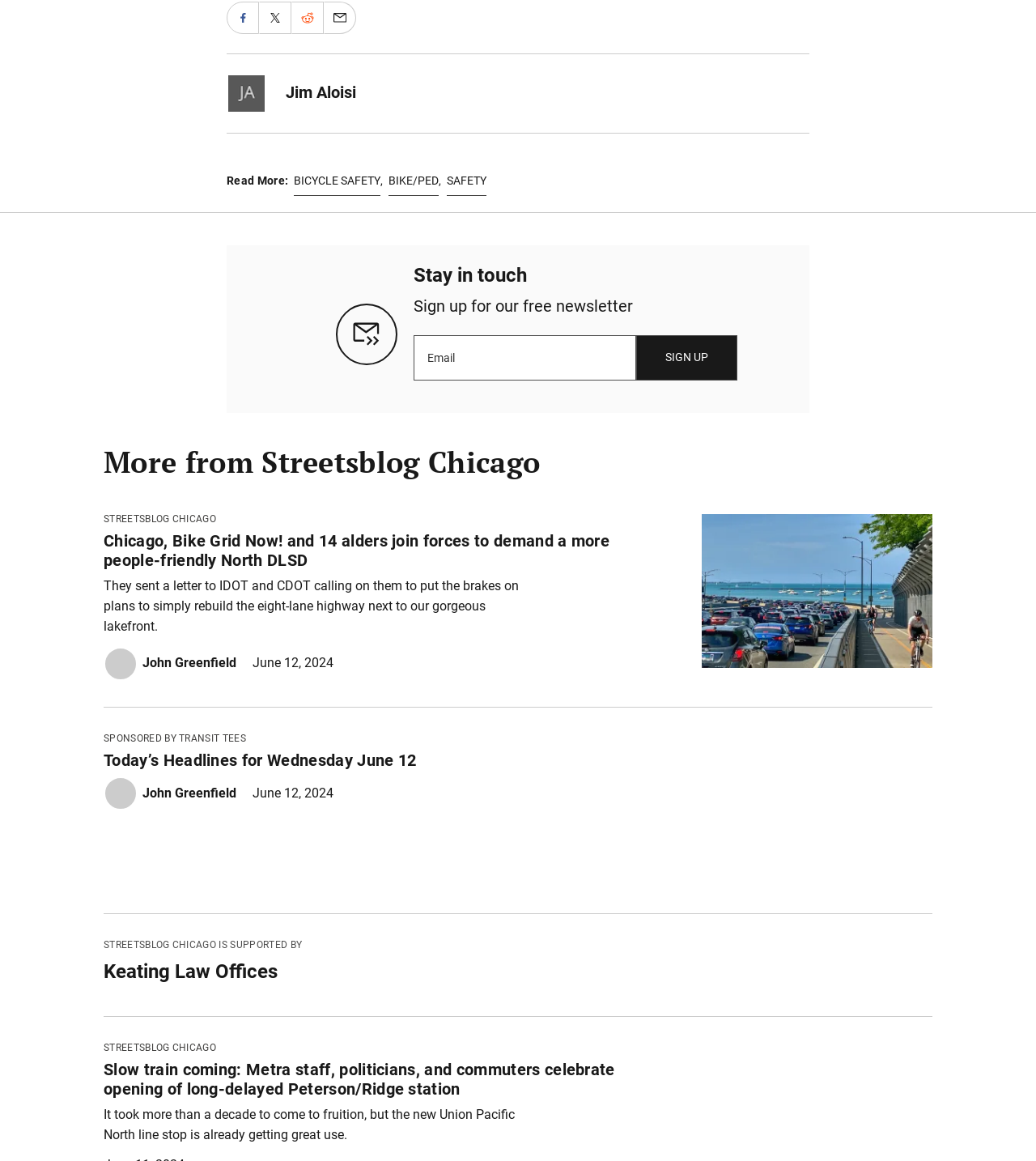Specify the bounding box coordinates of the element's area that should be clicked to execute the given instruction: "Sign up for our newsletter". The coordinates should be four float numbers between 0 and 1, i.e., [left, top, right, bottom].

[0.614, 0.289, 0.711, 0.328]